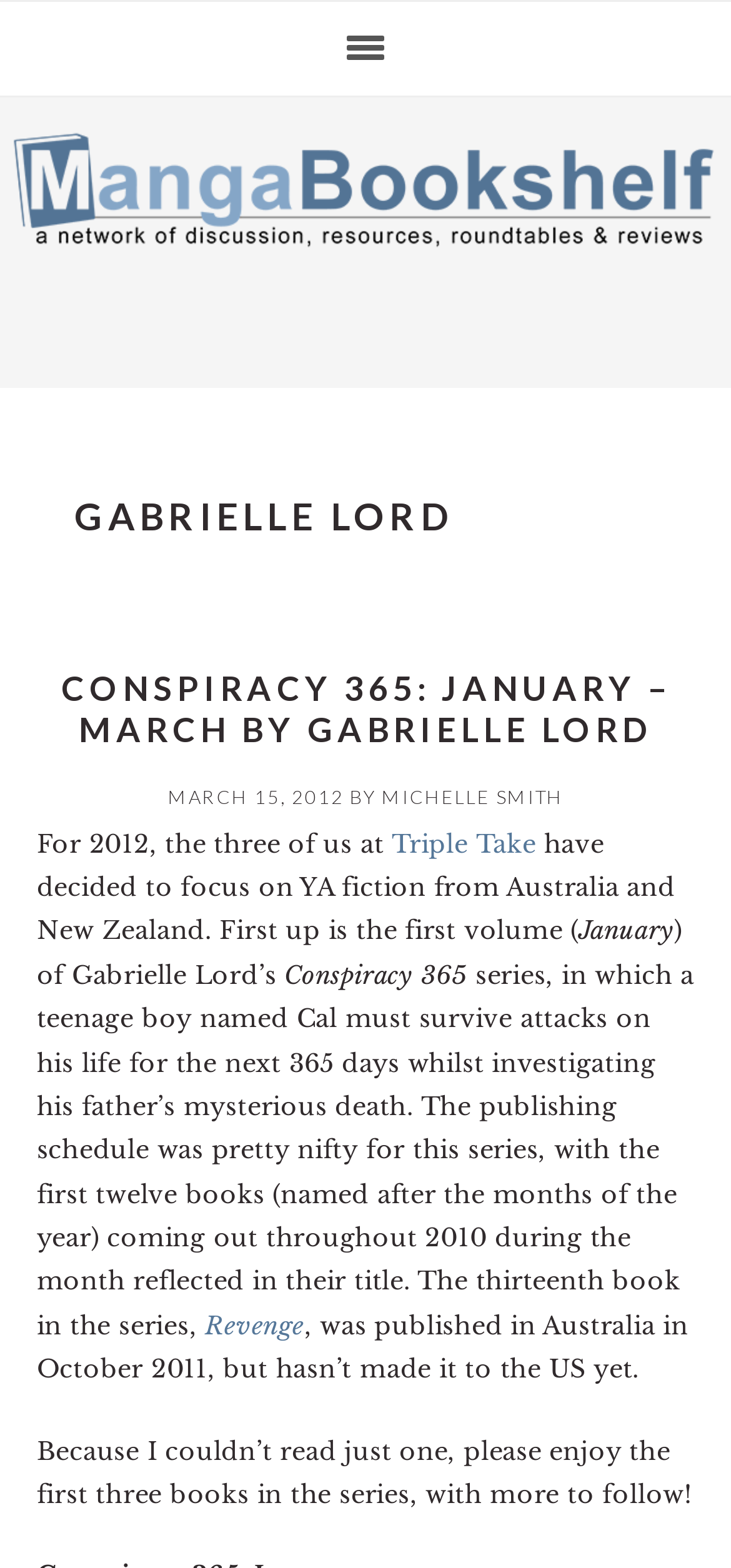Identify the bounding box coordinates for the UI element described as: "Triple Take".

[0.536, 0.528, 0.733, 0.548]